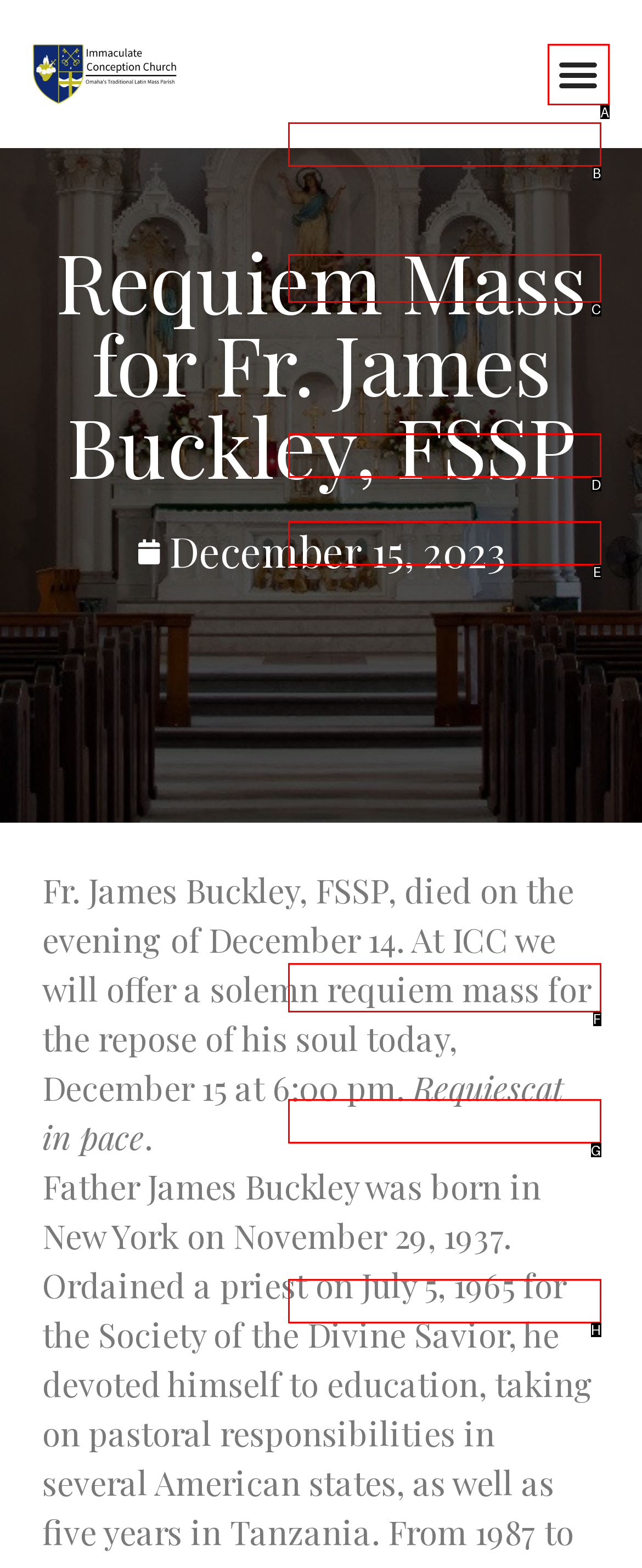From the given options, tell me which letter should be clicked to complete this task: Toggle the menu
Answer with the letter only.

A